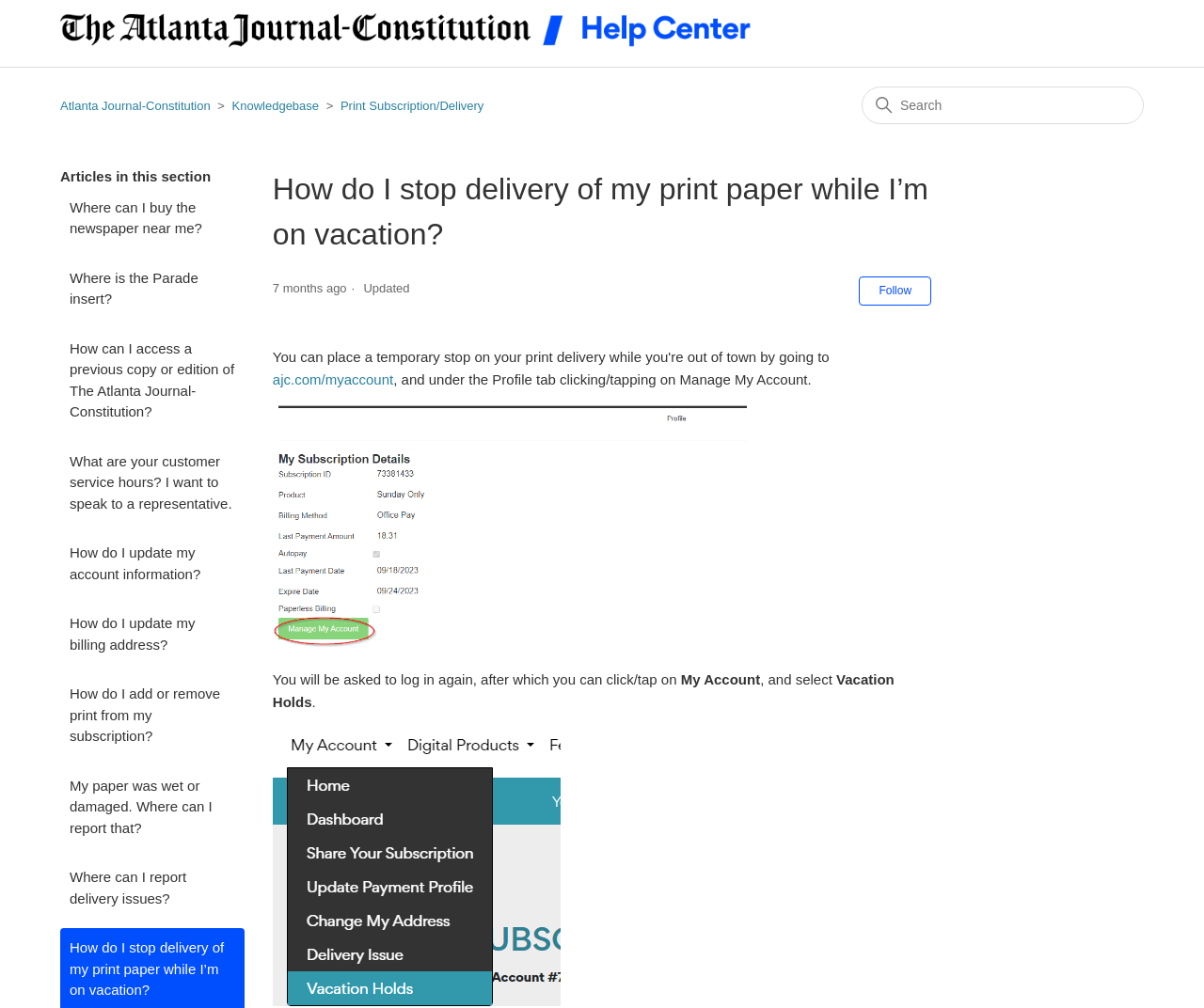Summarize the webpage comprehensively, mentioning all visible components.

The webpage is from the Atlanta Journal-Constitution Help Center, with a focus on answering the question "How do I stop delivery of my print paper while I’m on vacation?" The top-left corner of the page features a link to the Atlanta Journal-Constitution Help Center home page, accompanied by an image. Below this, there is a list of links to different sections, including "Atlanta Journal-Constitution", "Knowledgebase", and "Print Subscription/Delivery".

On the right side of the page, there is a search bar with a search box and a few suggested links to related questions, such as "Where can I buy the newspaper near me?" and "How do I update my account information?".

The main content of the page is divided into sections, with a header that reads "How do I stop delivery of my print paper while I’m on vacation?" followed by a timestamp indicating when the article was last updated. Below this, there is a button to "Follow Article" and a note indicating that the article is not yet followed by anyone.

The main text of the article provides instructions on how to stop delivery of the print paper while on vacation, including a link to ajc.com/myaccount and a description of the steps to follow once logged in. The text is accompanied by a few images, which appear to be decorative or illustrative.

Overall, the page is focused on providing a clear and concise answer to the question, with easy-to-follow instructions and related links to other helpful resources.